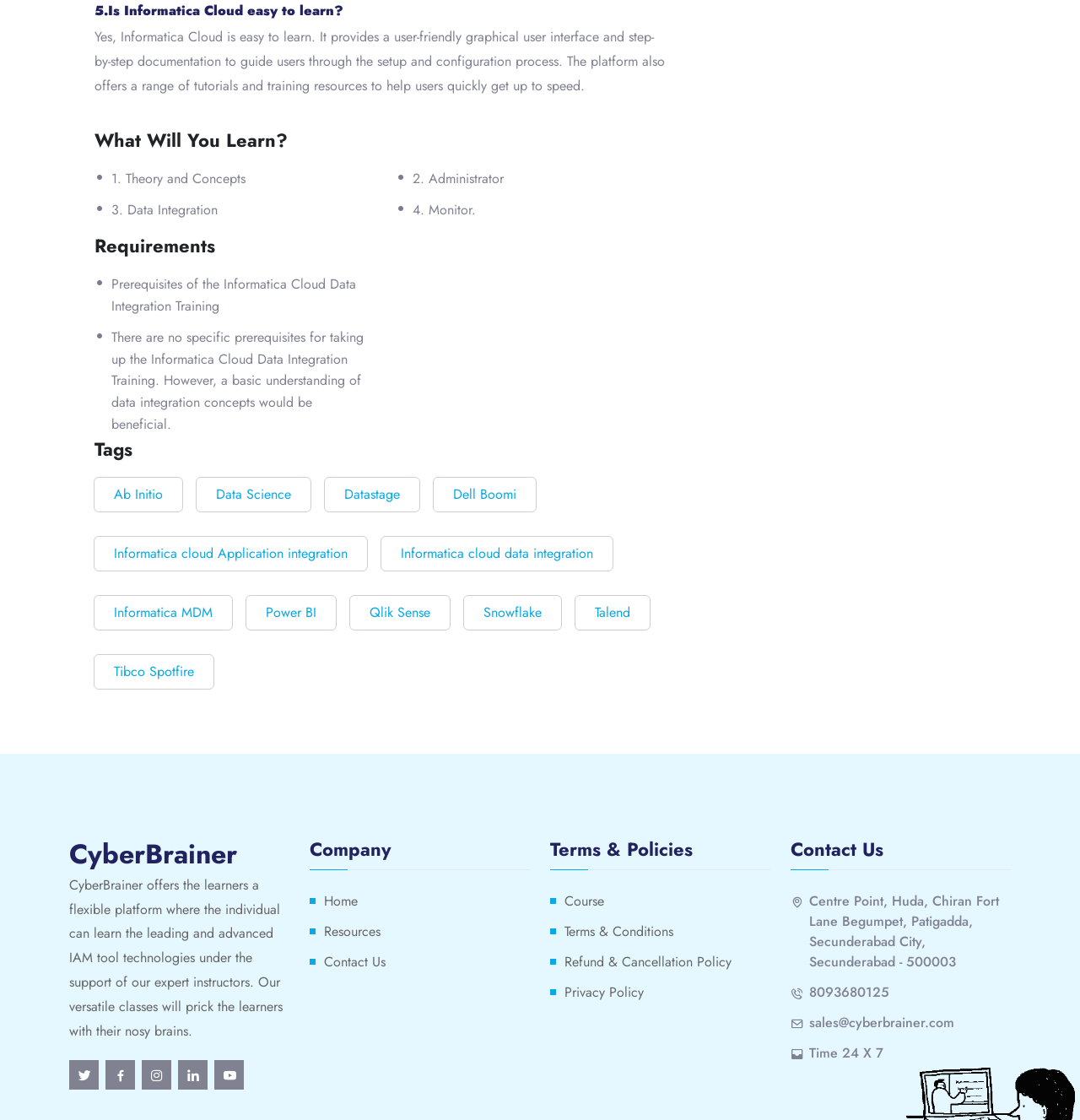Kindly determine the bounding box coordinates of the area that needs to be clicked to fulfill this instruction: "Click on the 'Informatica cloud data integration' link".

[0.352, 0.479, 0.568, 0.511]